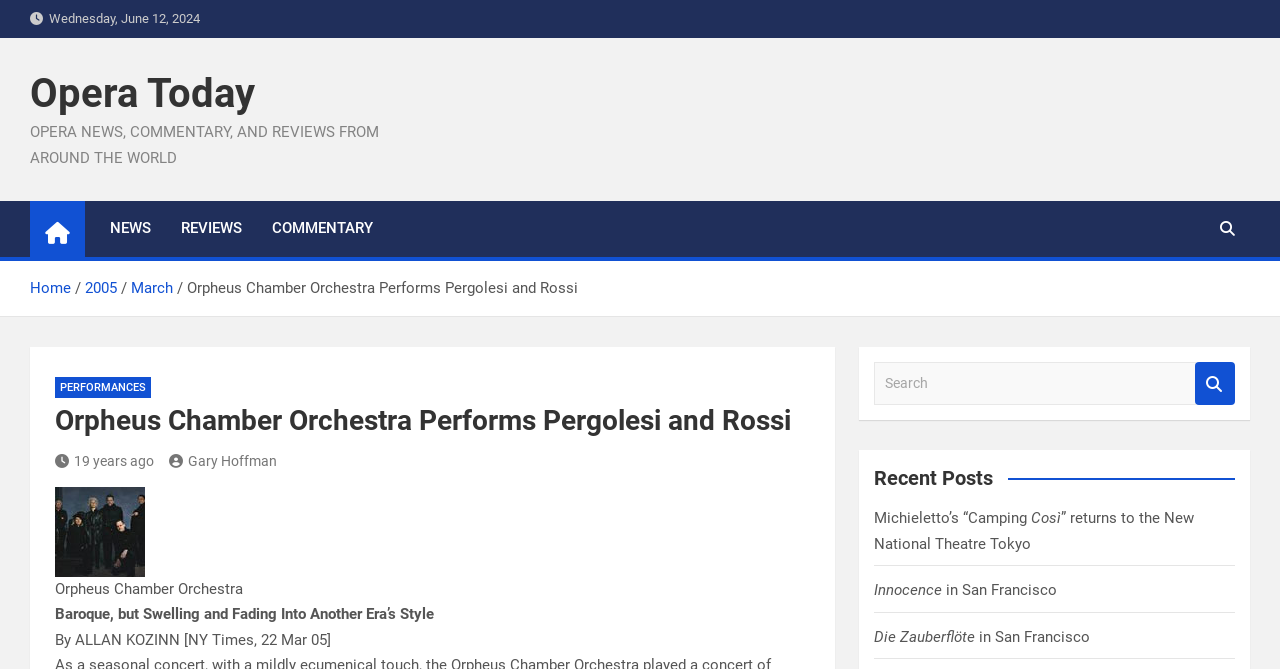What is the name of the author of the article?
Refer to the image and answer the question using a single word or phrase.

ALLAN KOZINN